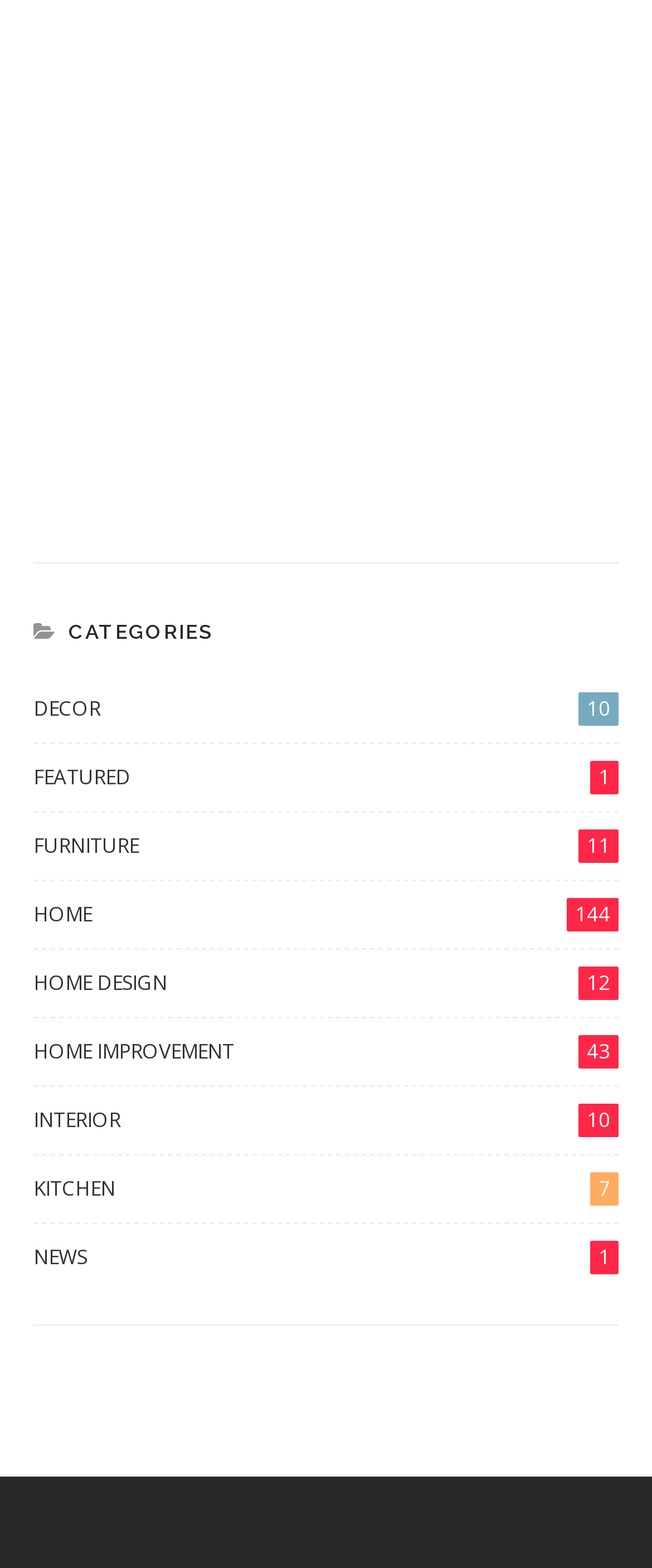Give the bounding box coordinates for this UI element: "Home Improvement43". The coordinates should be four float numbers between 0 and 1, arranged as [left, top, right, bottom].

[0.051, 0.66, 0.949, 0.693]